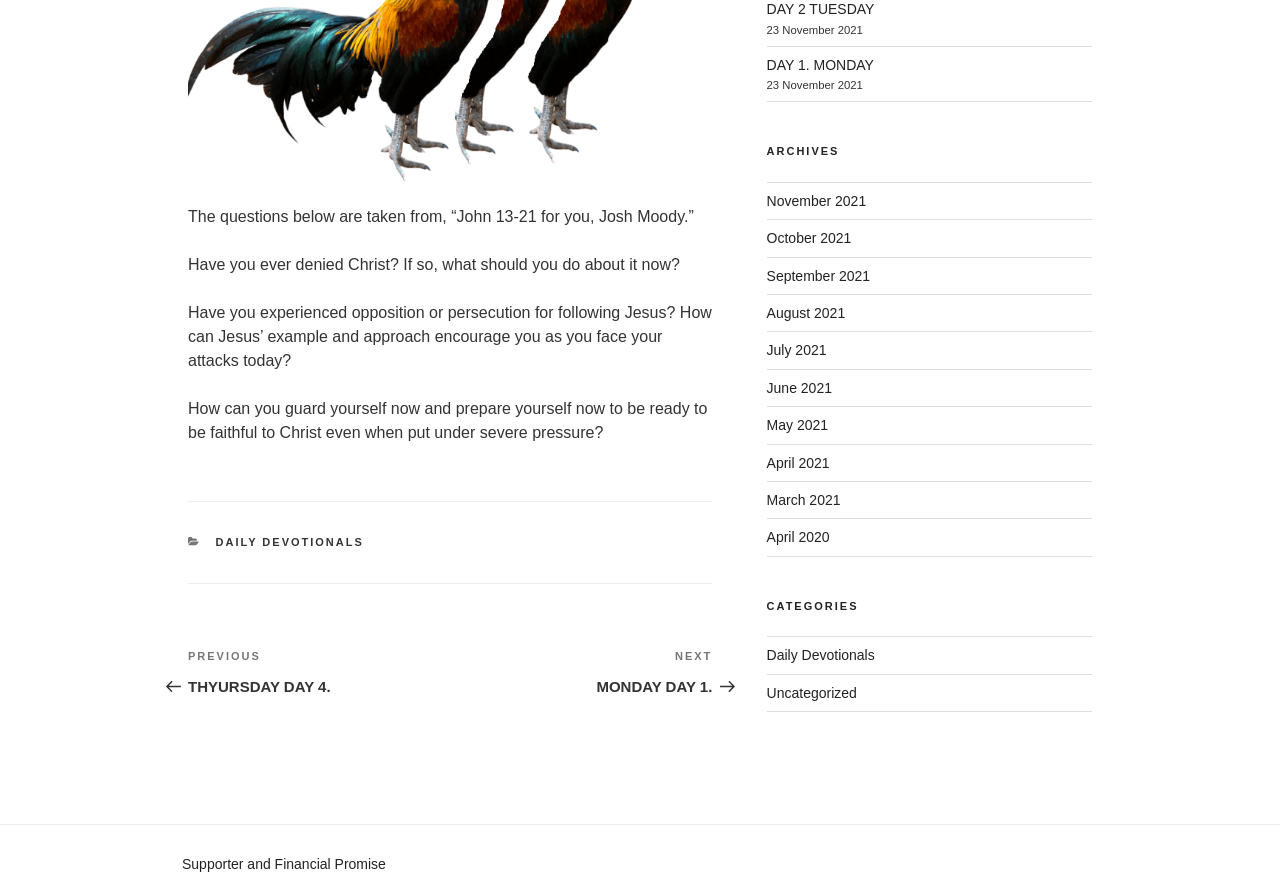Locate the UI element described by DAY 2 TUESDAY in the provided webpage screenshot. Return the bounding box coordinates in the format (top-left x, top-left y, bottom-right x, bottom-right y), ensuring all values are between 0 and 1.

[0.599, 0.002, 0.683, 0.019]